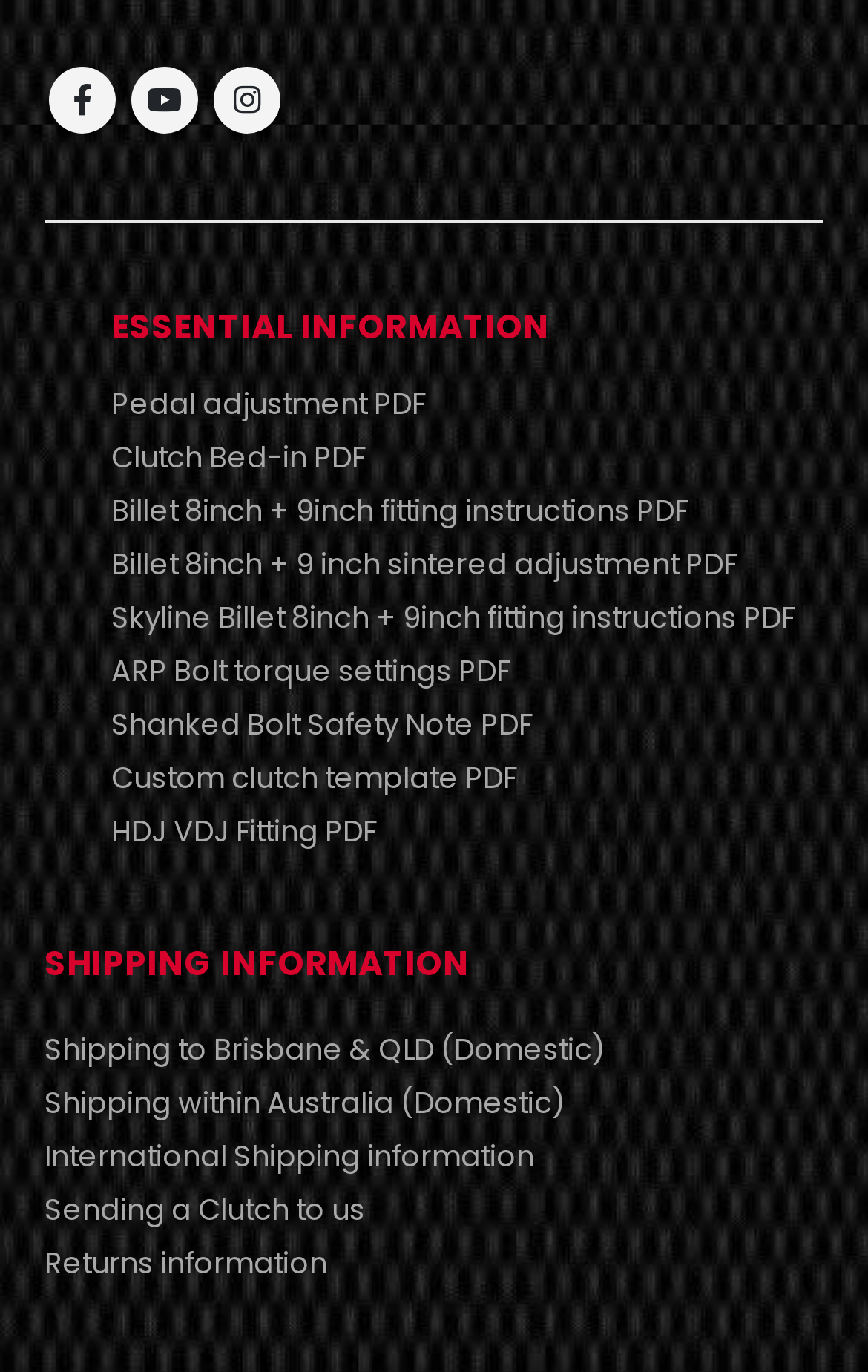Kindly provide the bounding box coordinates of the section you need to click on to fulfill the given instruction: "Check Returns information".

[0.051, 0.905, 0.377, 0.936]